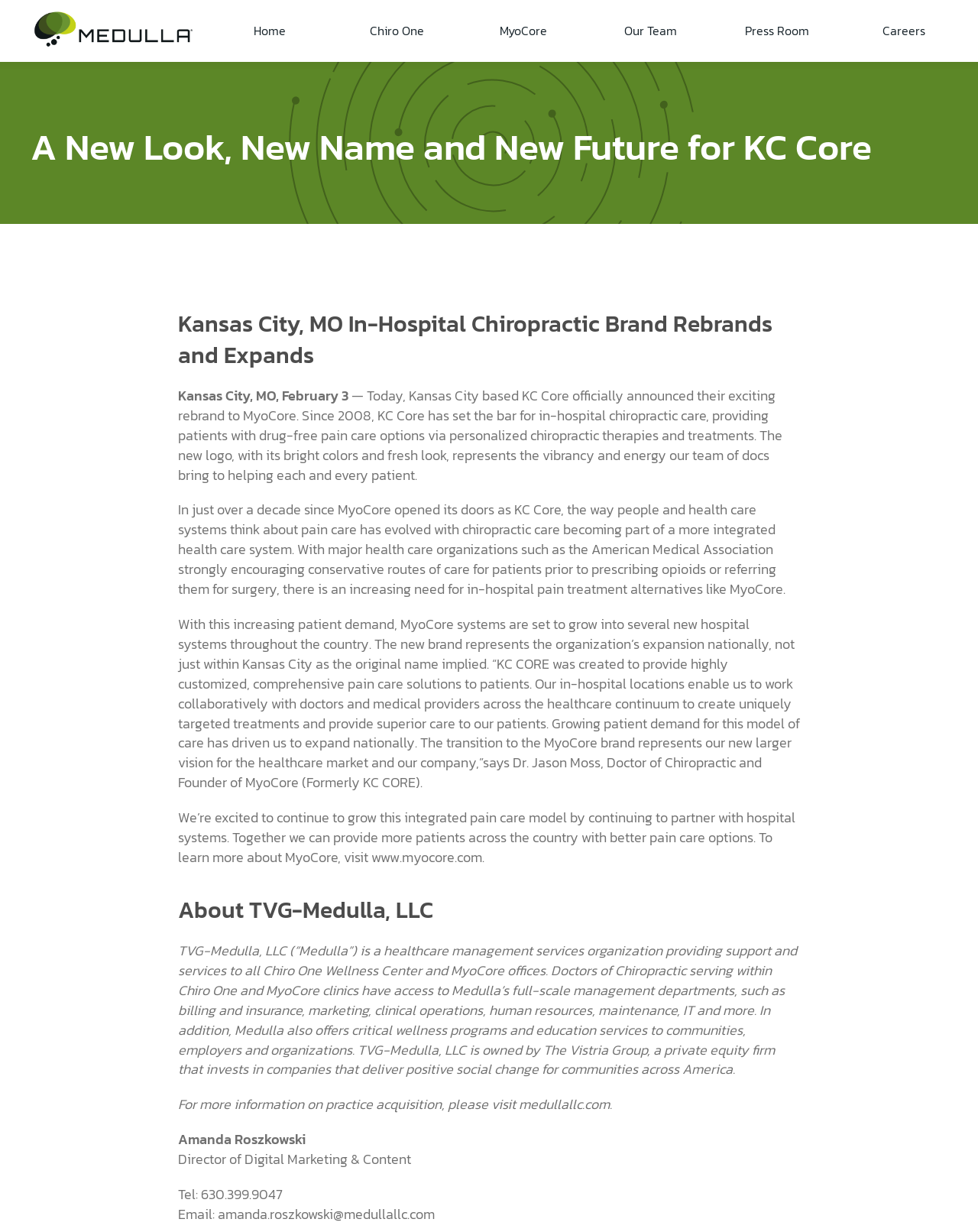Select the bounding box coordinates of the element I need to click to carry out the following instruction: "Call Amanda Roszkowski".

[0.205, 0.961, 0.289, 0.978]